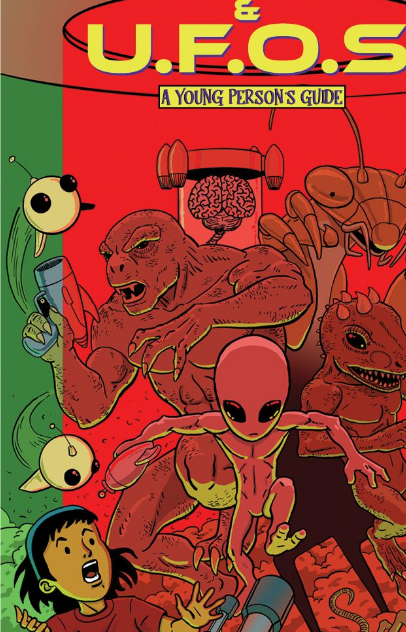Give a detailed account of what is happening in the image.

The image features the vibrant and eye-catching cover of the book titled "Aliens and UFOs: A Young Person's Guide." The illustration showcases a whimsical array of aliens and fantastical creatures, including a friendly-looking green alien, a towering monster reminiscent of classic sci-fi aesthetics, and various other intriguing beings set against a vibrant red and green background. 

A young girl, clearly fascinated, appears prominently in the foreground, her mouth agape in a mix of excitement and surprise, as she interacts with the array of extraterrestrial characters. The title is boldly displayed at the top, along with the subtitle that targets a younger audience, suggesting an engaging exploration of the alien theme tailored for kids. The overall design is colorful and imaginative, invoking curiosity and inviting young readers into a world of aliens and mysteries that promise to captivate their imagination.